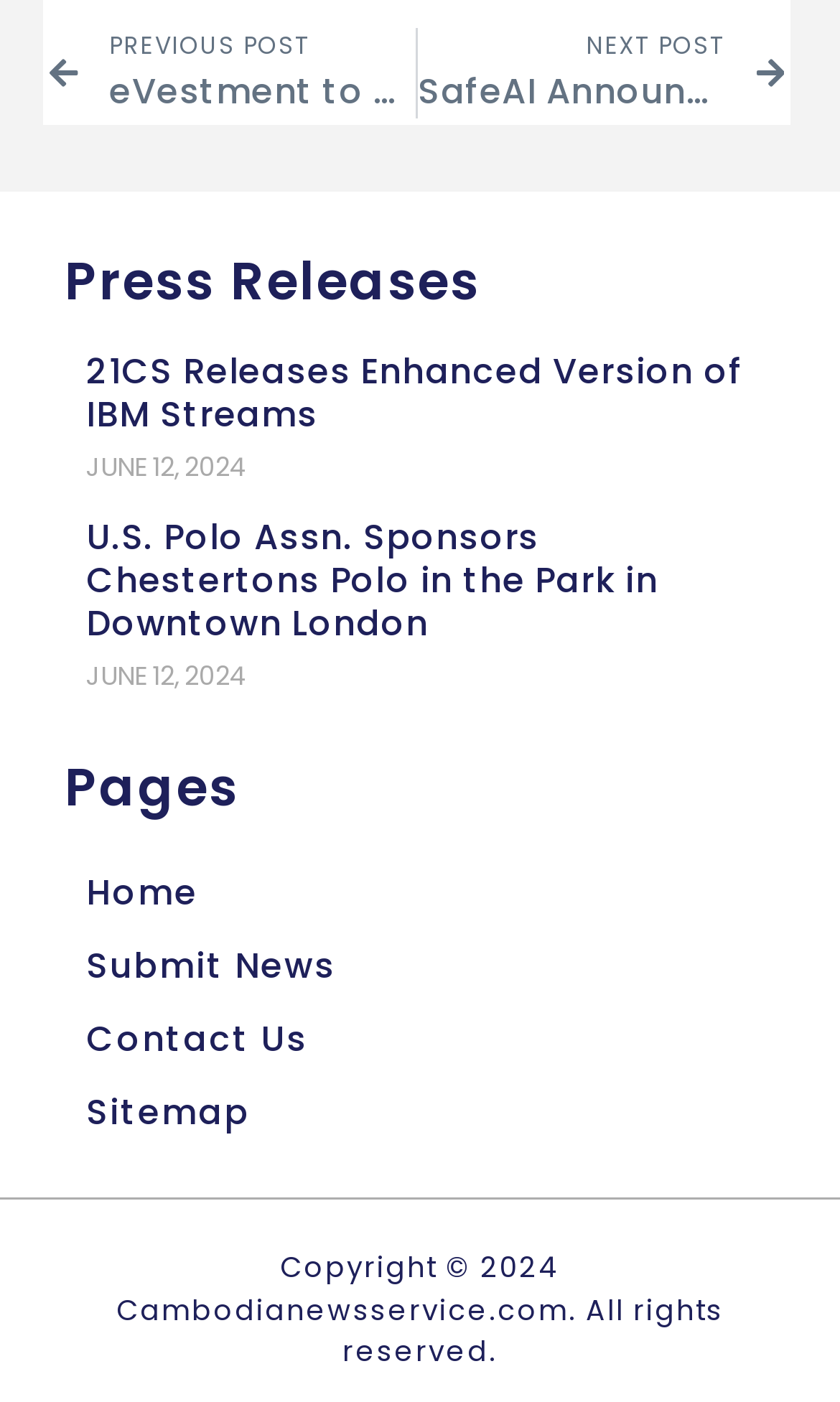Find the bounding box of the element with the following description: "Home". The coordinates must be four float numbers between 0 and 1, formatted as [left, top, right, bottom].

[0.051, 0.612, 0.949, 0.664]